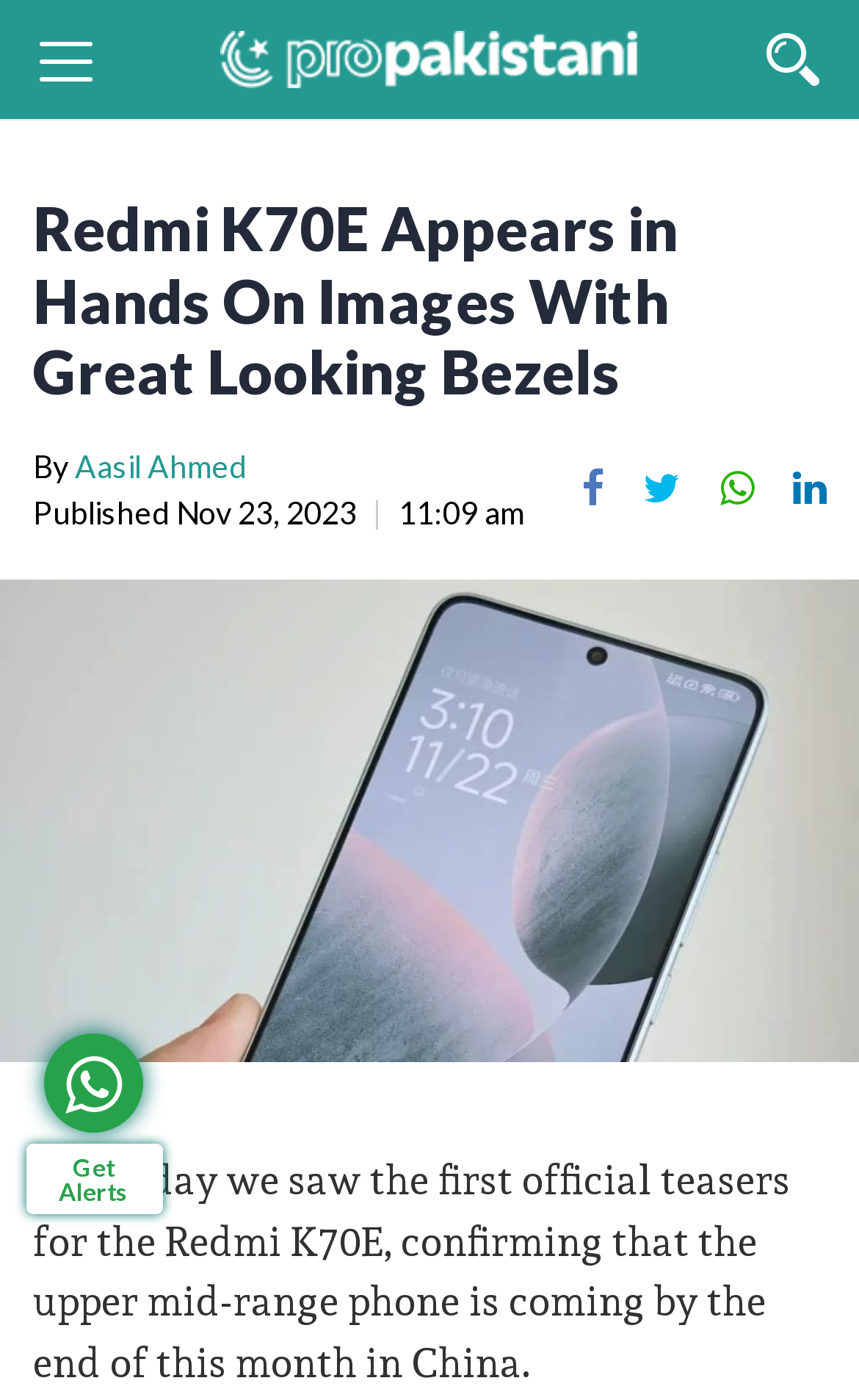Bounding box coordinates are specified in the format (top-left x, top-left y, bottom-right x, bottom-right y). All values are floating point numbers bounded between 0 and 1. Please provide the bounding box coordinate of the region this sentence describes: Get Alerts

[0.051, 0.738, 0.167, 0.809]